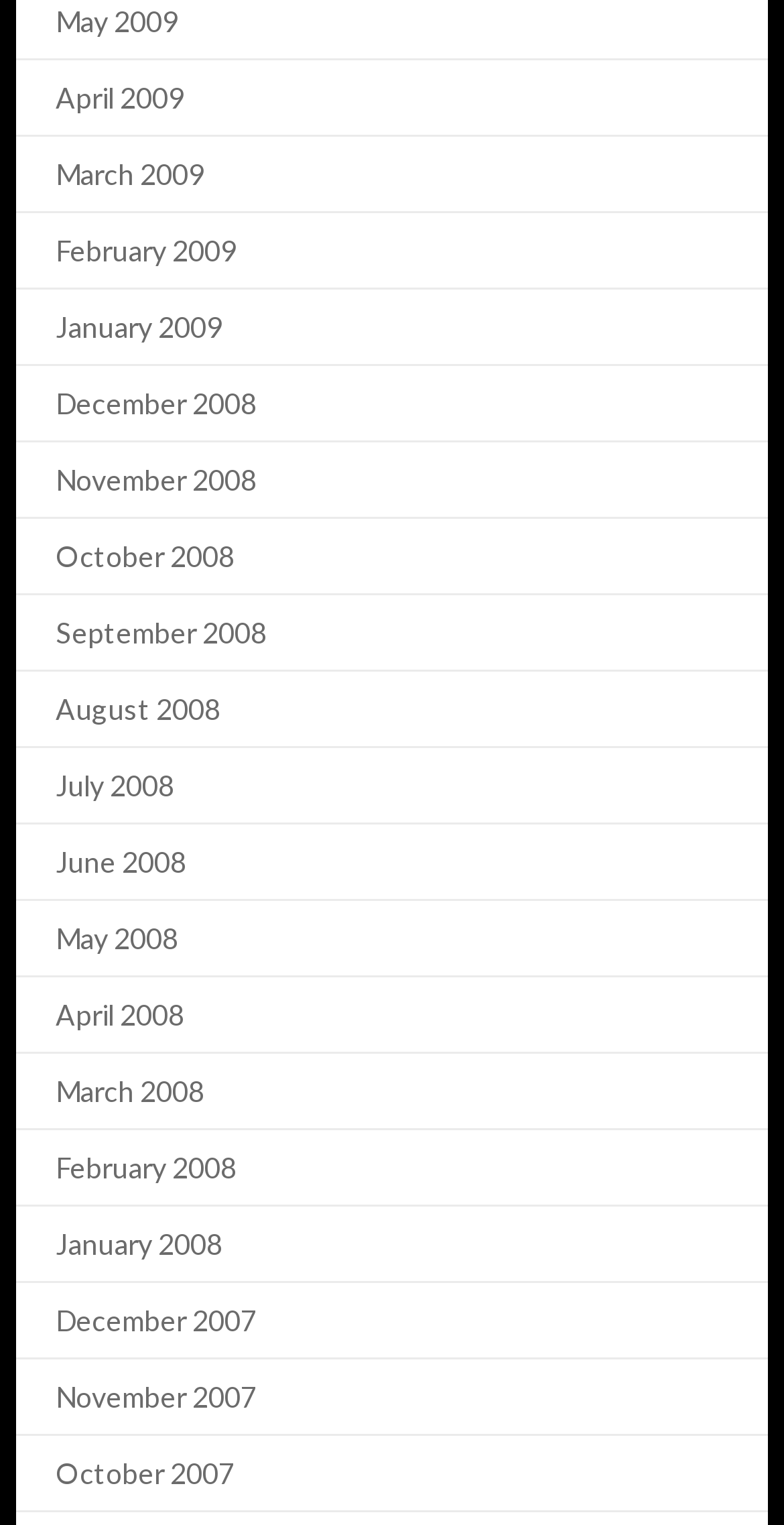What is the position of the link 'June 2008'?
Provide a one-word or short-phrase answer based on the image.

Middle